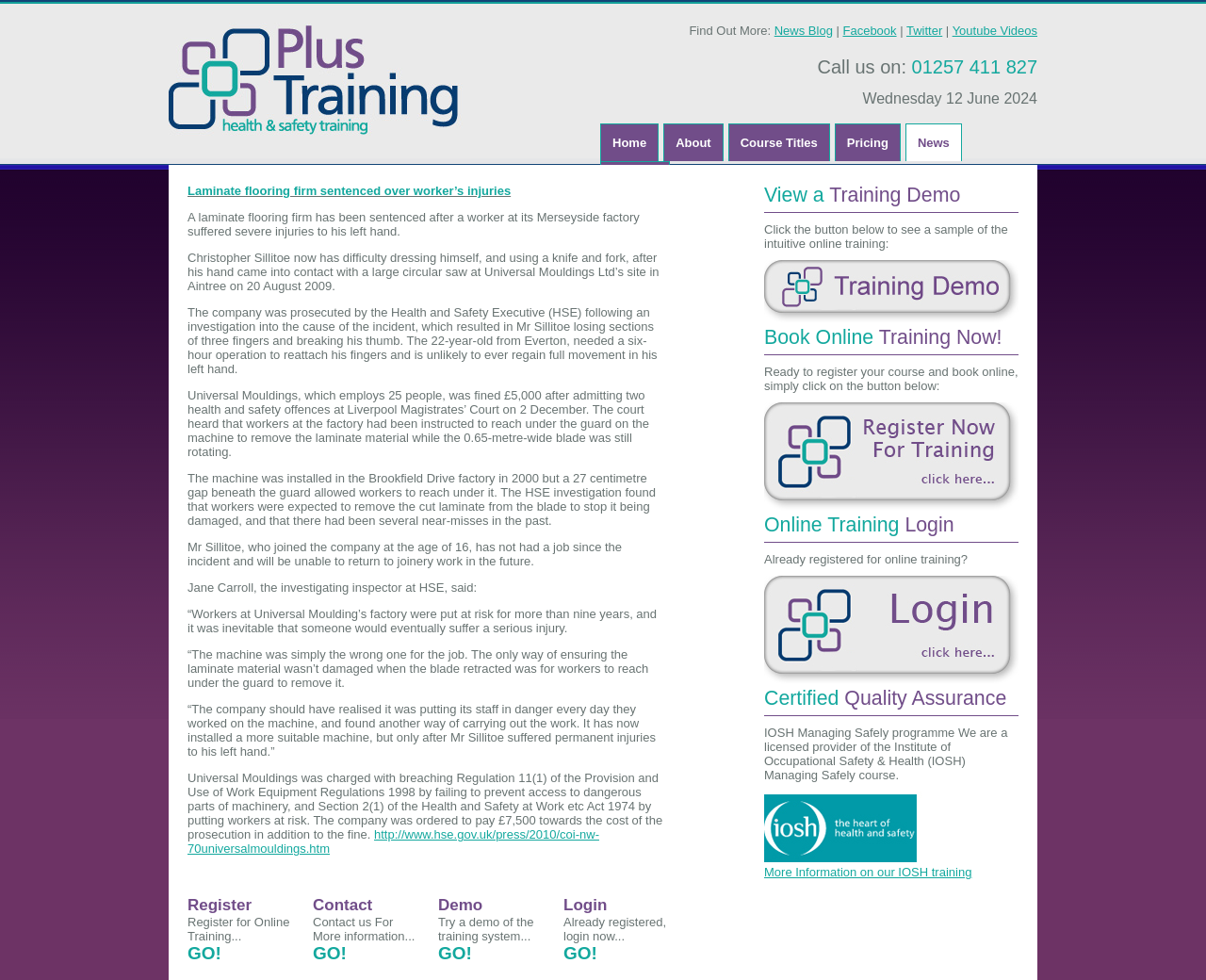Identify the bounding box for the UI element described as: "parent_node: View a Training Demo". Ensure the coordinates are four float numbers between 0 and 1, formatted as [left, top, right, bottom].

[0.634, 0.687, 0.845, 0.701]